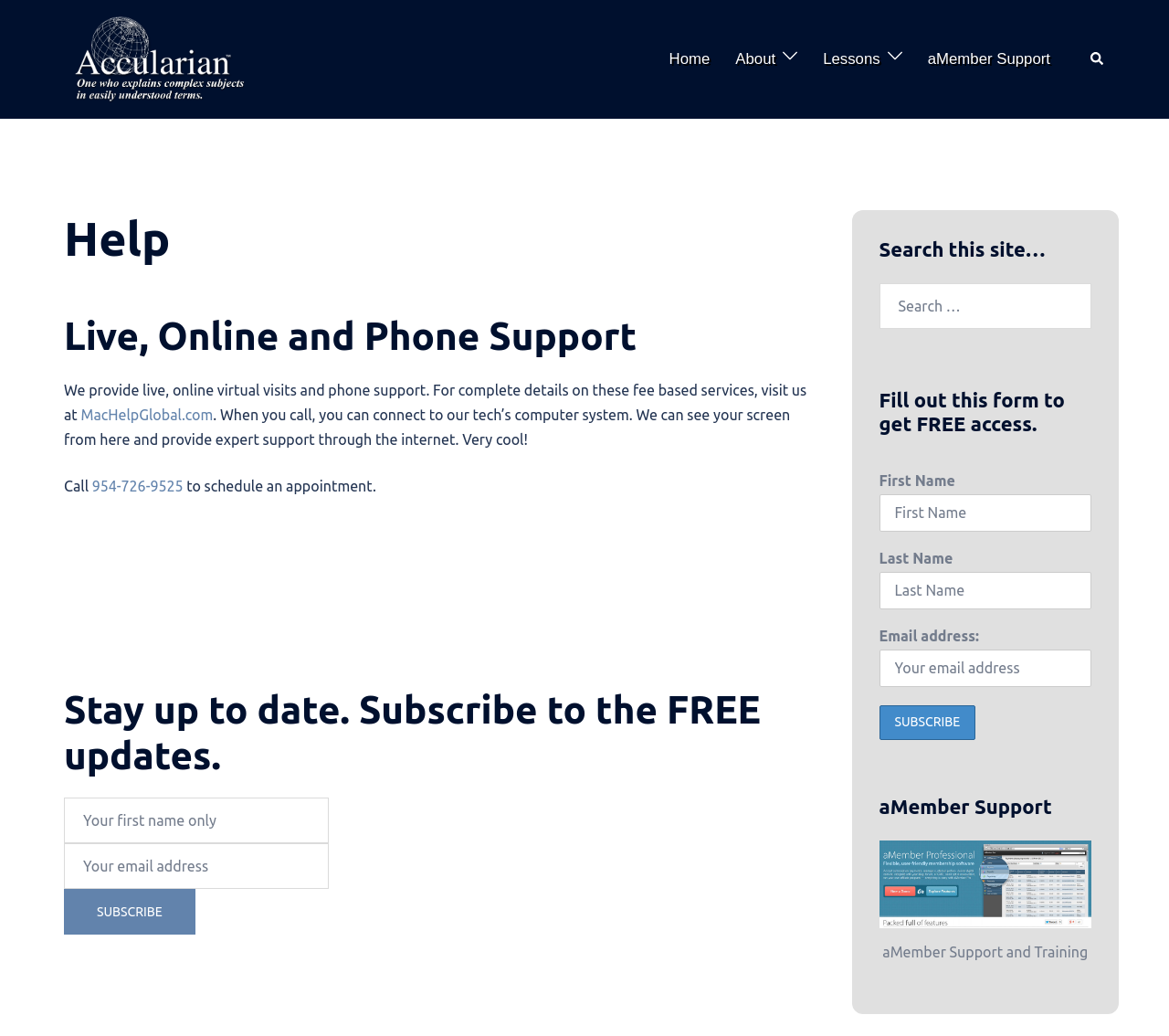Please find the bounding box coordinates of the element that must be clicked to perform the given instruction: "Subscribe to the FREE updates". The coordinates should be four float numbers from 0 to 1, i.e., [left, top, right, bottom].

[0.055, 0.858, 0.167, 0.902]